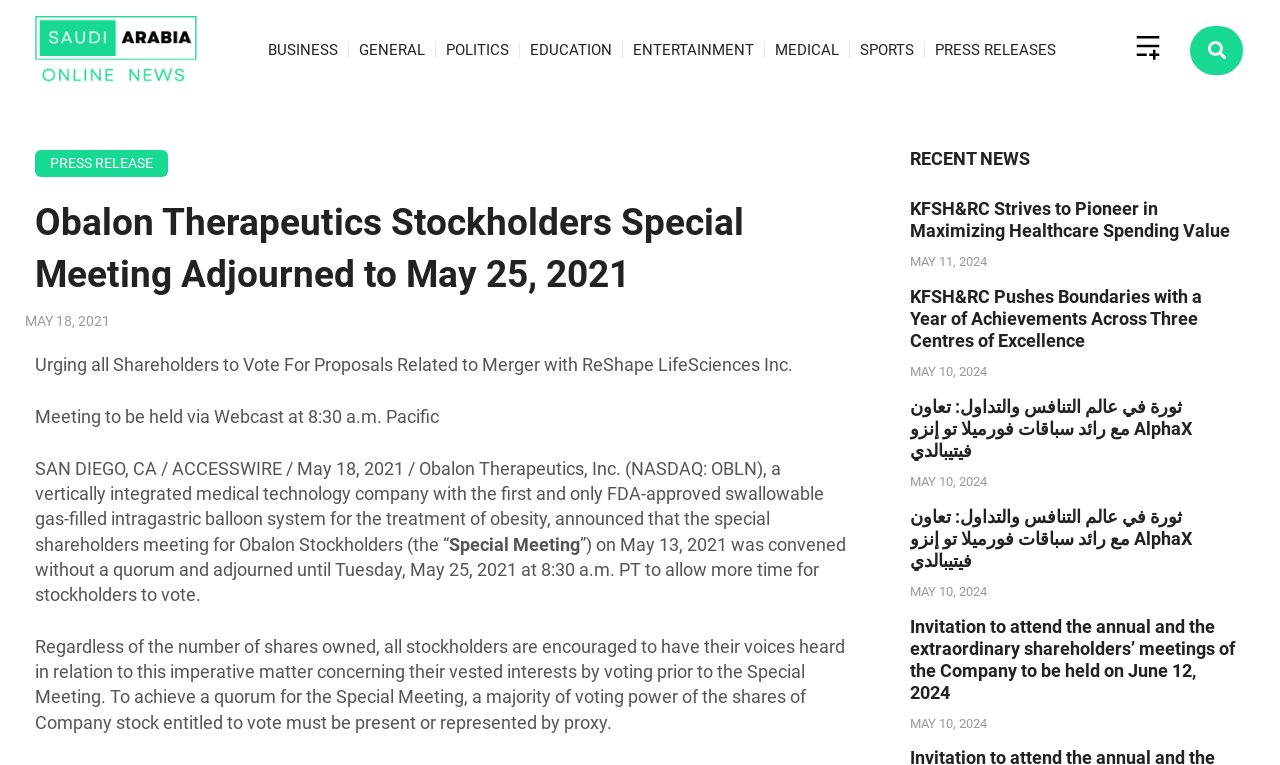From the image, can you give a detailed response to the question below:
What is the date of the special shareholders meeting?

The webpage mentions that the special shareholders meeting for Obalon Stockholders was convened without a quorum and adjourned until Tuesday, May 25, 2021 at 8:30 a.m. PT. This information is obtained from the static text elements on the webpage, specifically the one with OCR text '”) on May 13, 2021 was convened without a quorum and adjourned until Tuesday, May 25, 2021 at 8:30 a.m. PT...'.